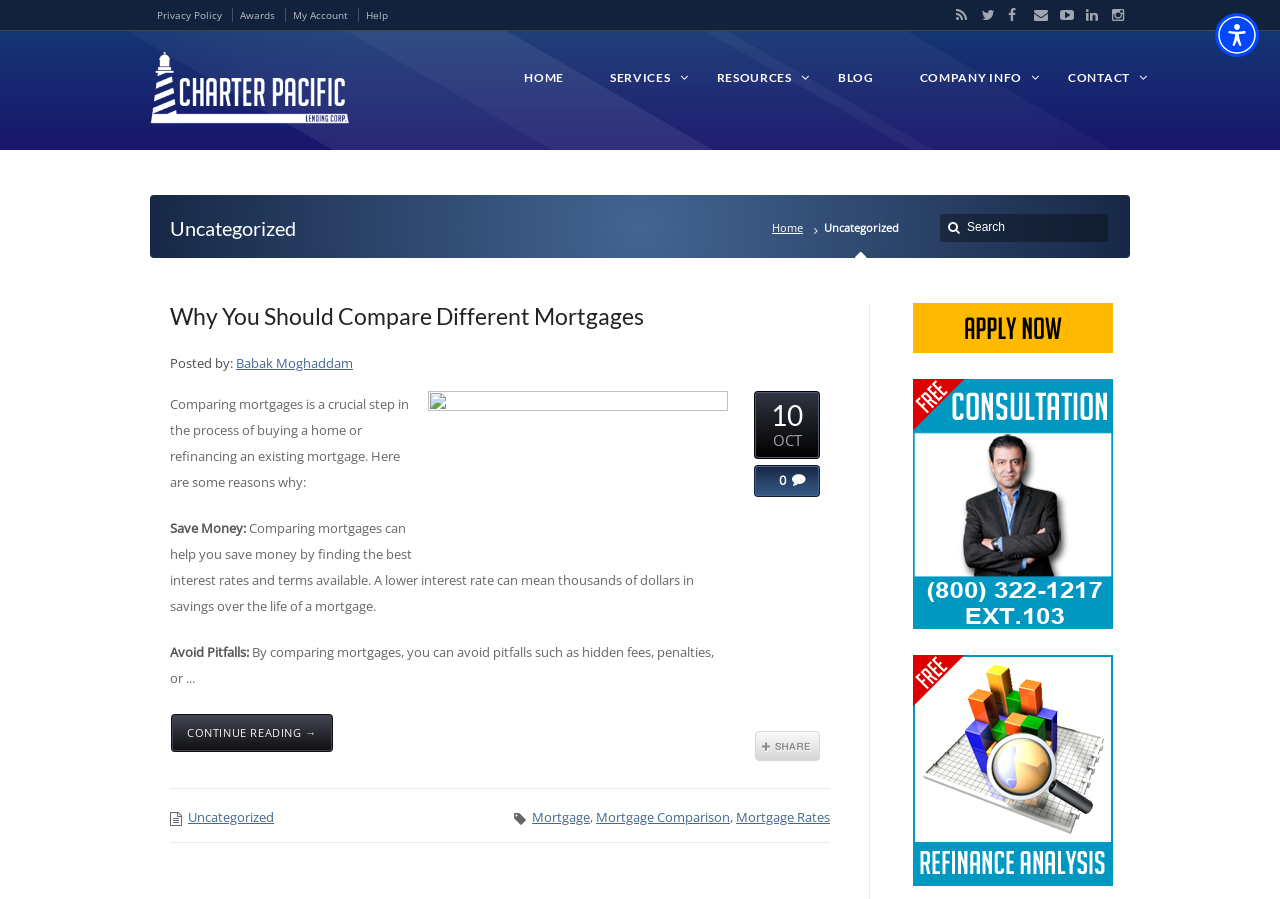What is the purpose of the 'Search this website' textbox?
Please answer the question with a detailed response using the information from the screenshot.

The 'Search this website' textbox is located in the top-right corner of the webpage, and its purpose is to allow users to search for specific content within the website. This can be inferred from the placeholder text 'Search this website' and the presence of a search button next to it.